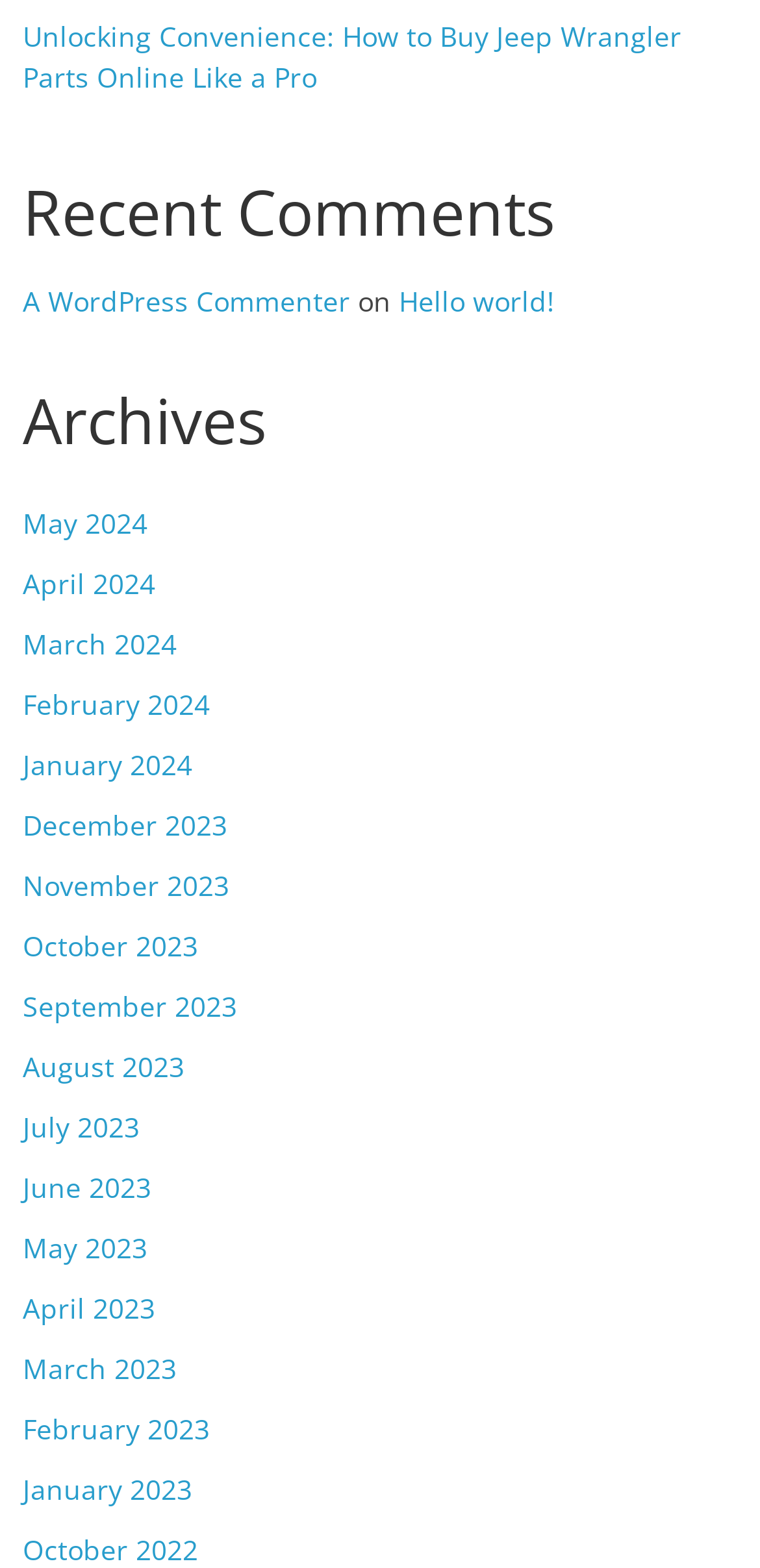Locate the bounding box coordinates of the region to be clicked to comply with the following instruction: "View recent comments". The coordinates must be four float numbers between 0 and 1, in the form [left, top, right, bottom].

[0.03, 0.112, 0.97, 0.182]